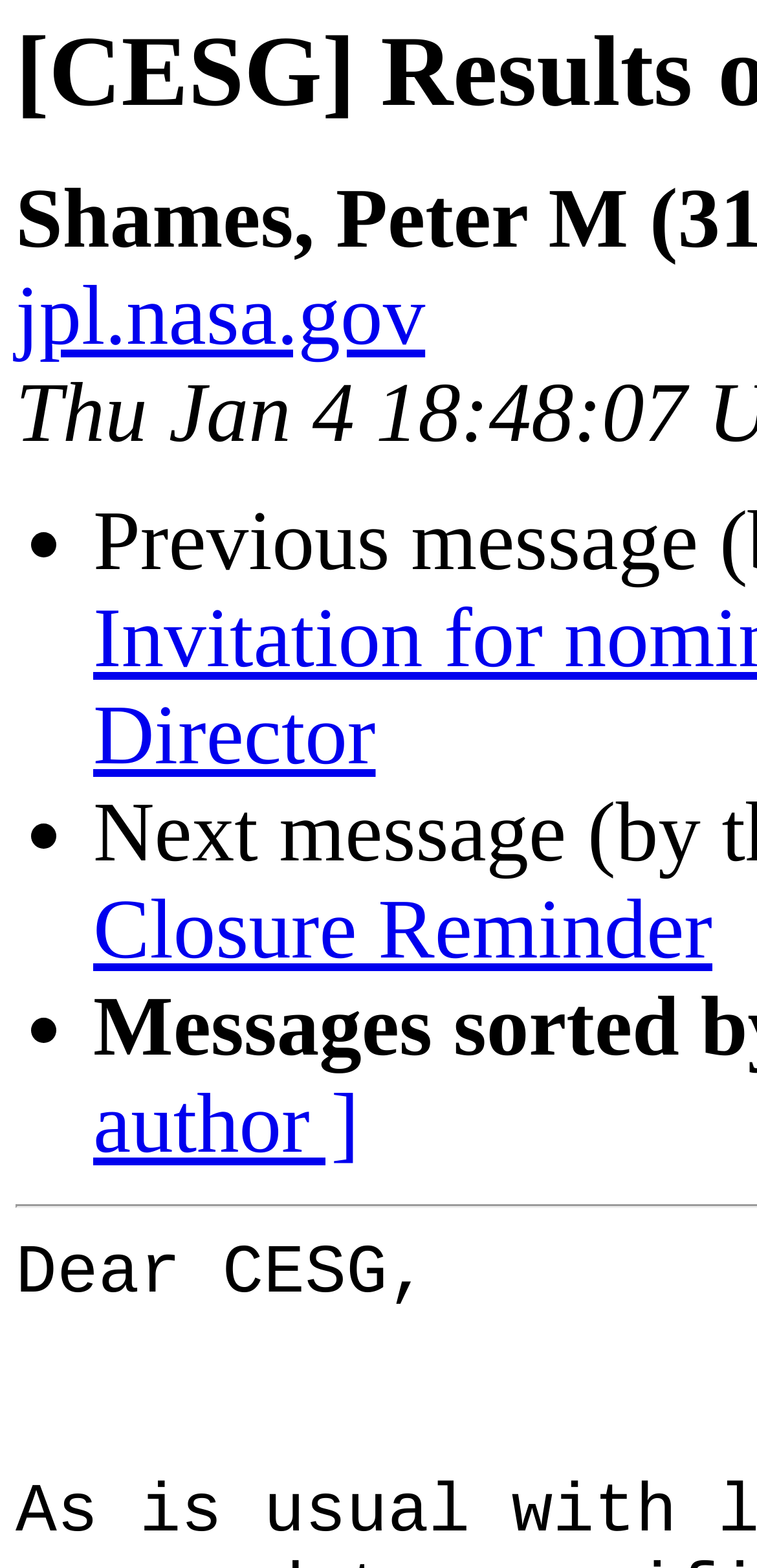Extract the main heading text from the webpage.

[CESG] Results of Recent CESG Poll